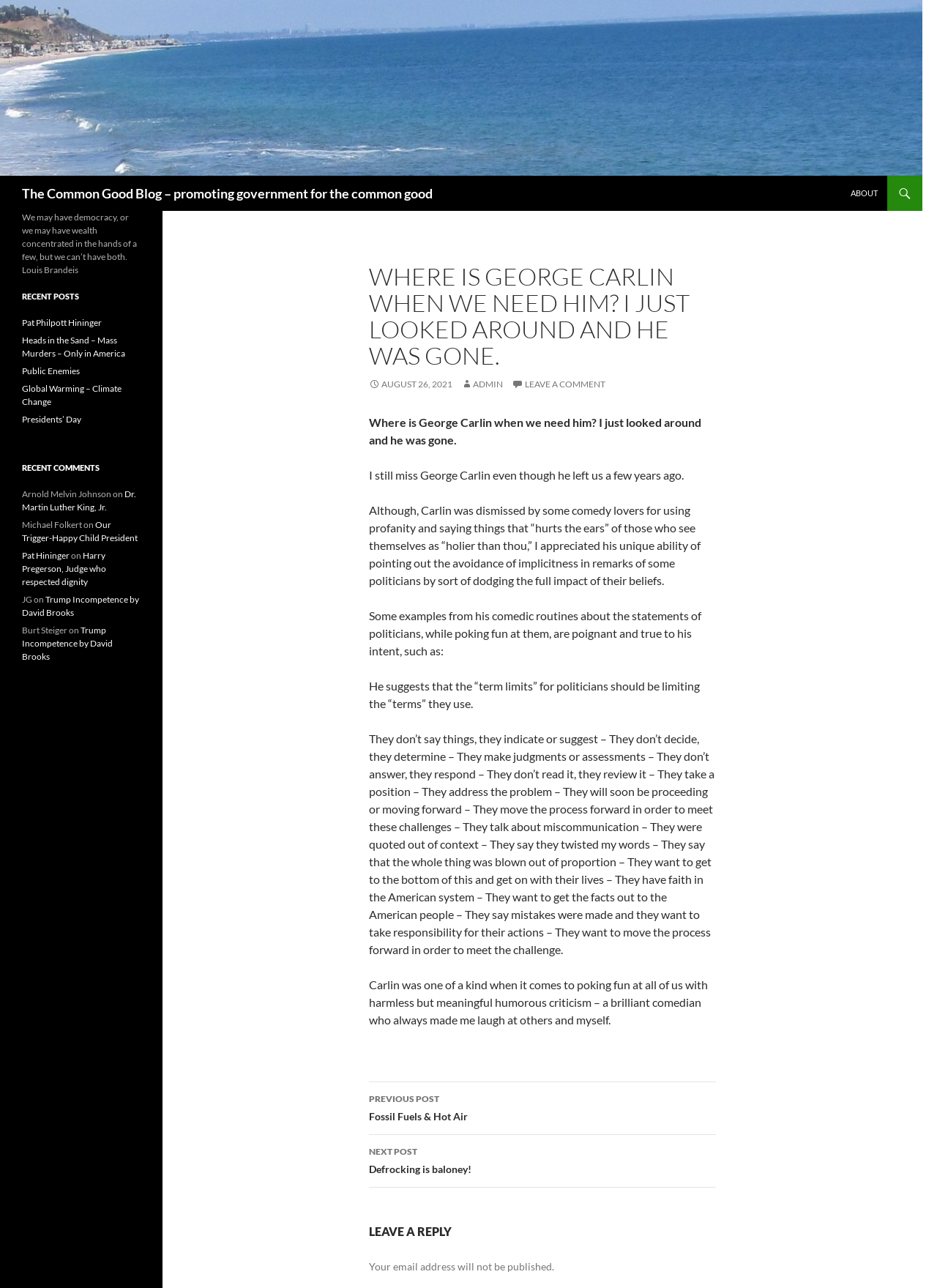Please predict the bounding box coordinates of the element's region where a click is necessary to complete the following instruction: "Click the 'ABOUT' link". The coordinates should be represented by four float numbers between 0 and 1, i.e., [left, top, right, bottom].

[0.898, 0.136, 0.946, 0.164]